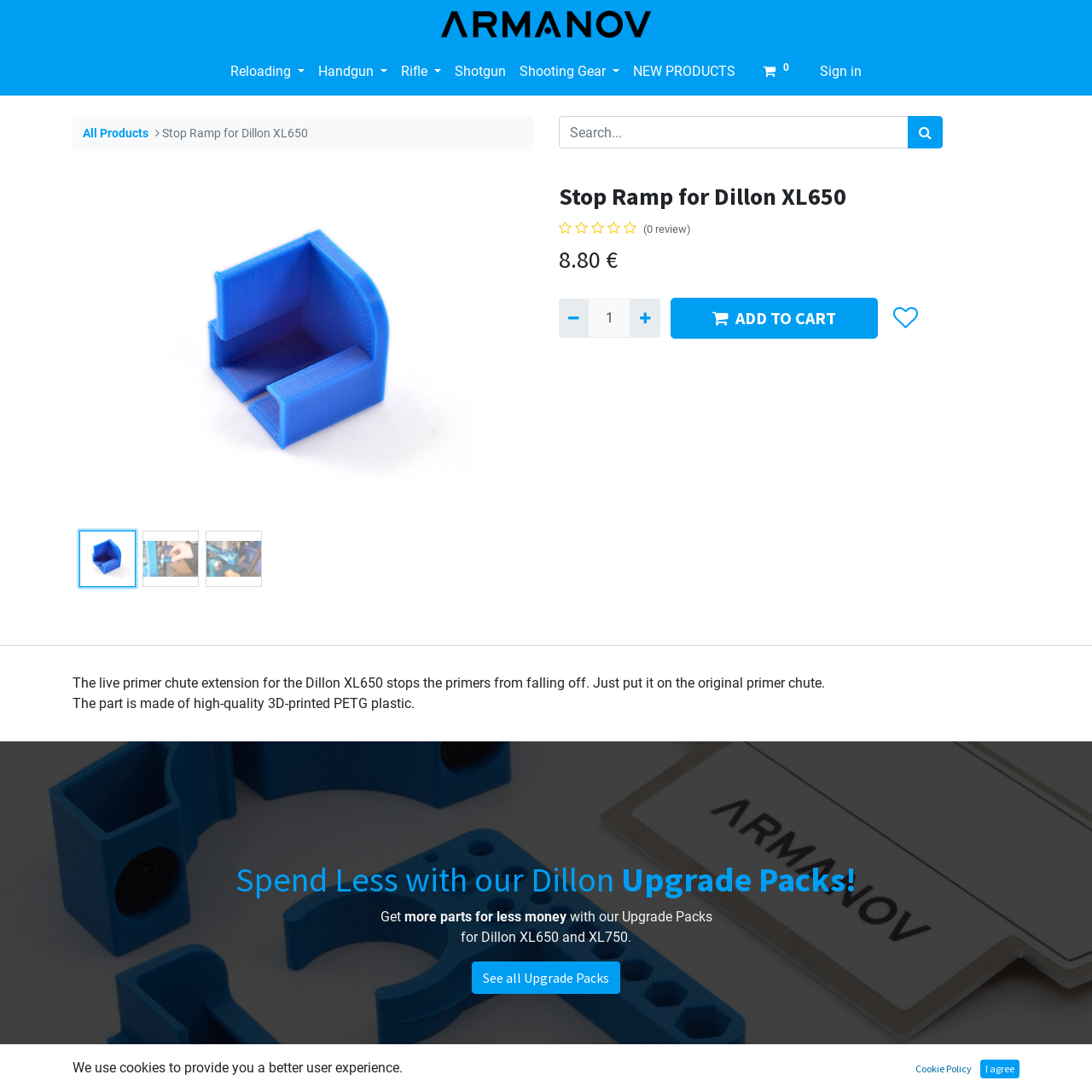Determine the bounding box coordinates for the area that should be clicked to carry out the following instruction: "Search for products".

[0.512, 0.106, 0.863, 0.136]